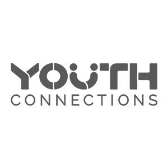What is the logo positioned within the context of?
Using the image, answer in one word or phrase.

A section expressing gratitude